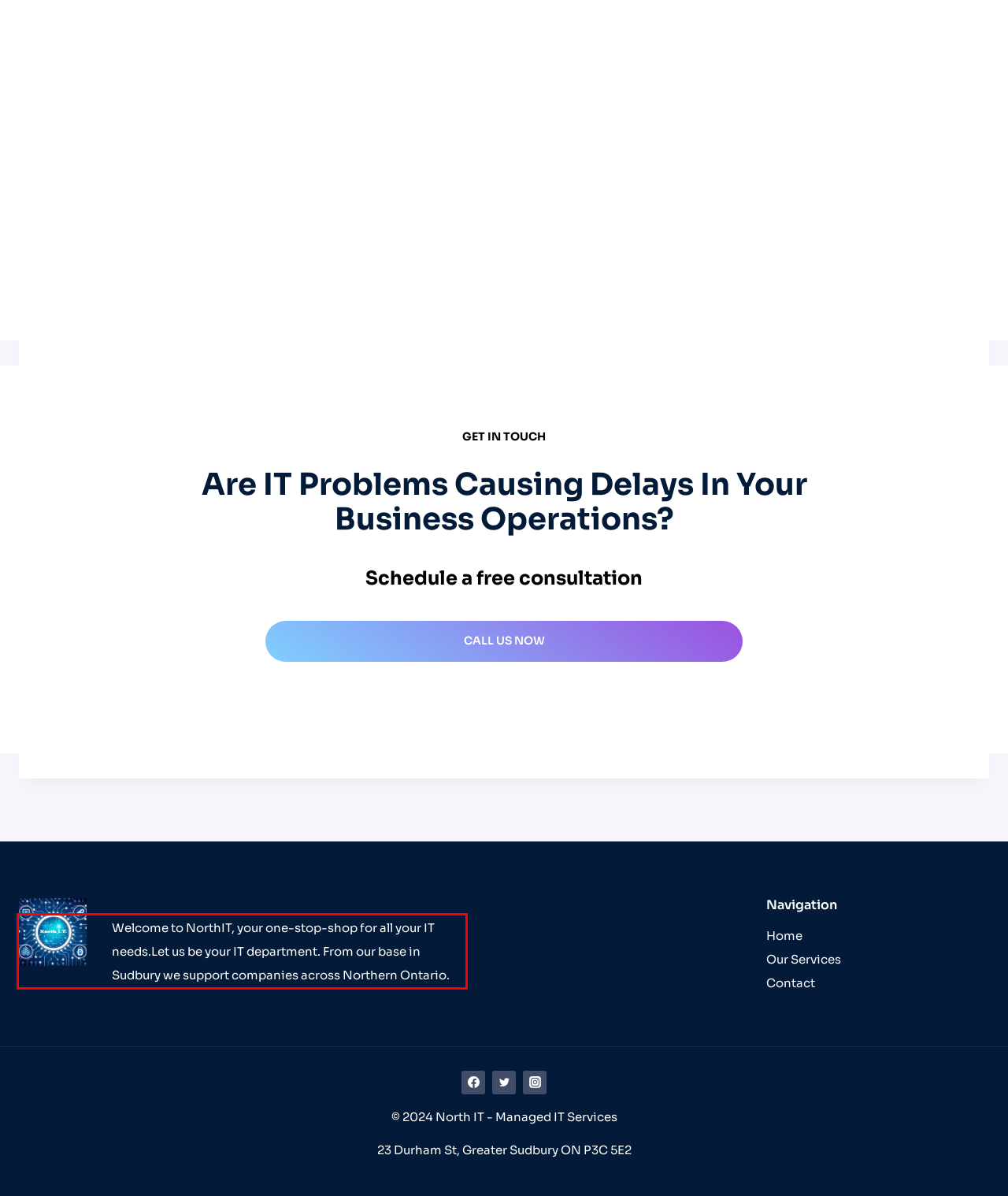You have a screenshot of a webpage with a red bounding box. Identify and extract the text content located inside the red bounding box.

Welcome to NorthIT, your one-stop-shop for all your IT needs.Let us be your IT department. From our base in Sudbury we support companies across Northern Ontario.